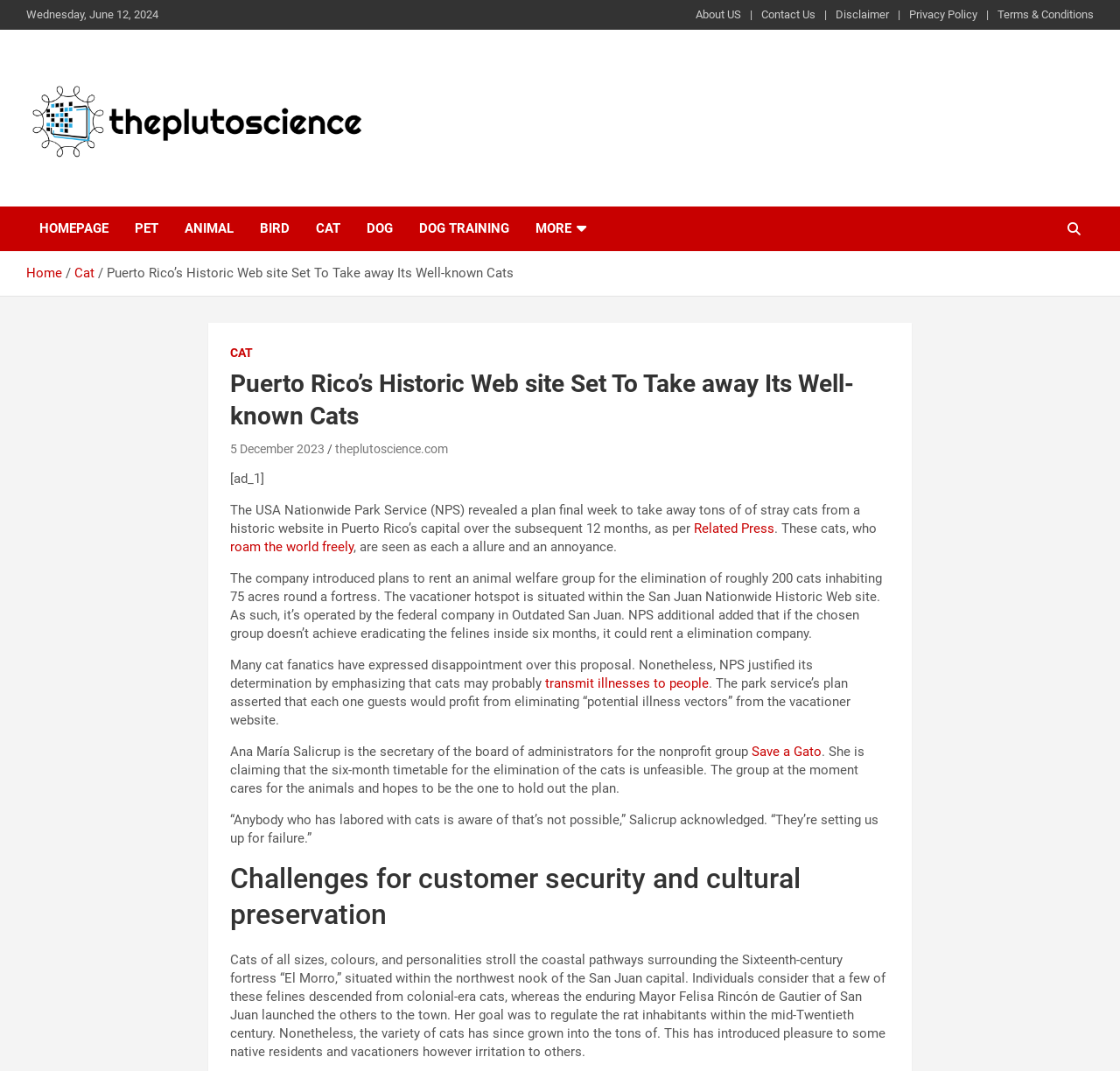Specify the bounding box coordinates of the region I need to click to perform the following instruction: "Visit 'theplutoscience.com'". The coordinates must be four float numbers in the range of 0 to 1, i.e., [left, top, right, bottom].

[0.299, 0.413, 0.4, 0.426]